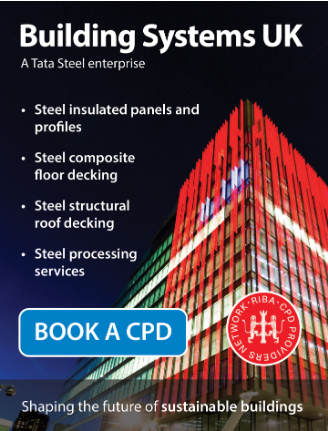Provide a thorough and detailed caption for the image.

The image showcases a modern building illuminated with vibrant red lighting, prominently featuring the text "Building Systems UK" at the top, indicating its association with Tata Steel. The building's facade highlights its contemporary architectural design, emphasizing the use of steel materials. Below the title, a list outlines key services provided by the company, including steel insulated panels and profiles, steel composite floor decking, steel structural roof decking, and steel processing services. A prominent button invites users to "BOOK A CPD," hinting at opportunities for professional development related to sustainable building practices. The overall design conveys a commitment to innovation and sustainability in the construction industry.